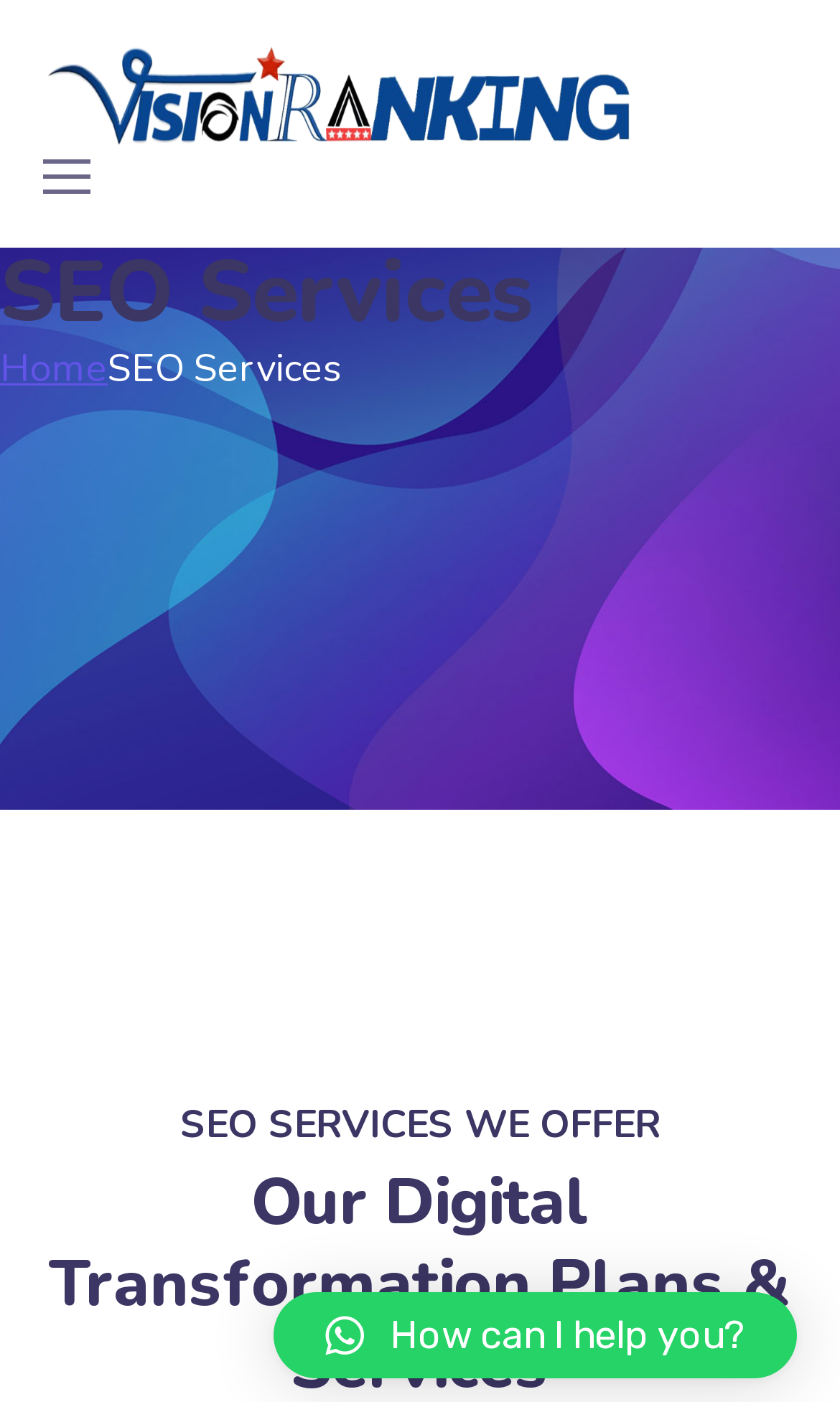Extract the bounding box coordinates for the UI element described as: "Home".

[0.0, 0.244, 0.128, 0.281]